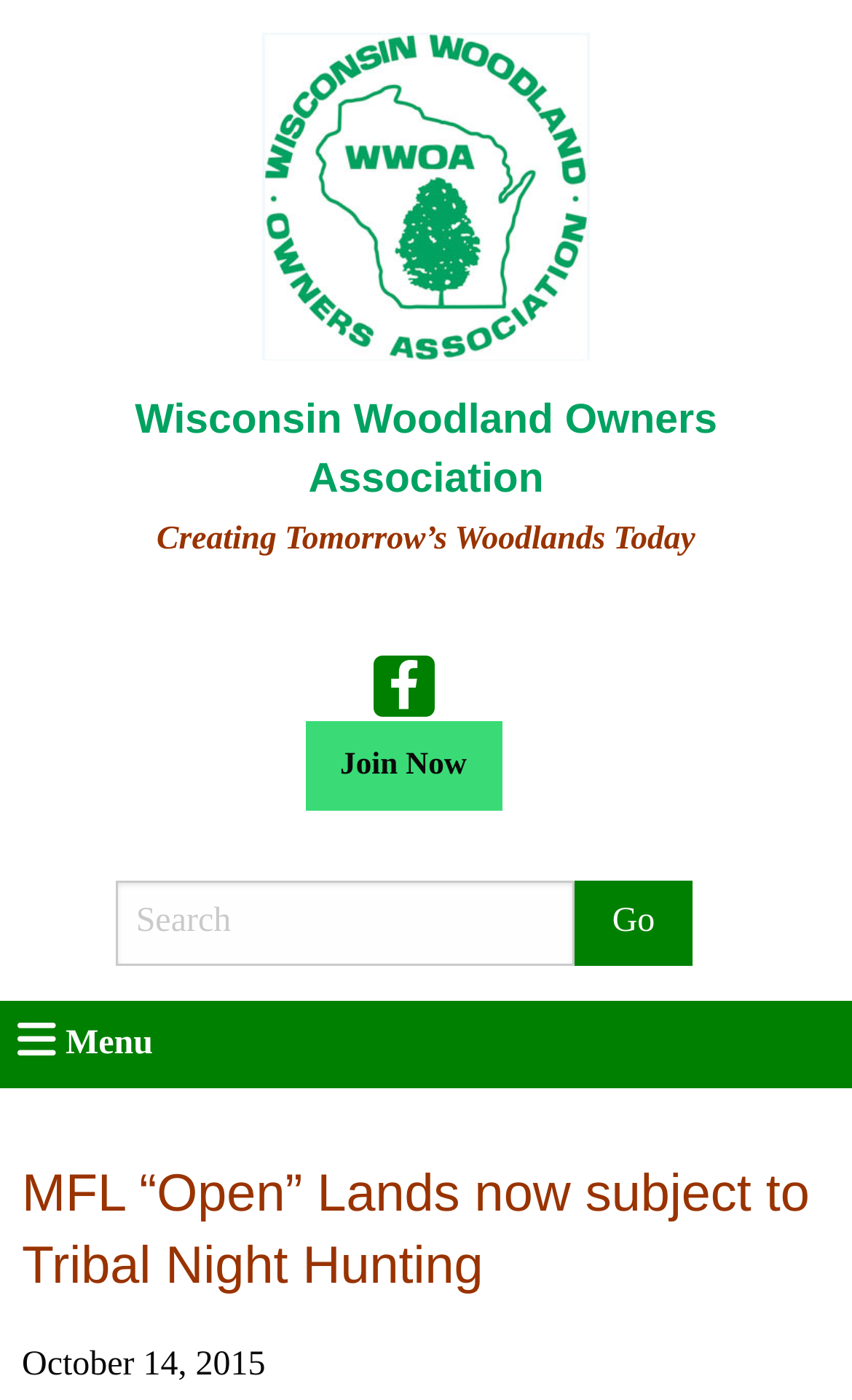Create a detailed summary of the webpage's content and design.

The webpage is about the Wisconsin Woodland Owners Association, with a focus on a specific news article. At the top left of the page, there is a logo of the association, accompanied by a link to the logo. Below the logo, there is a heading that reads "Wisconsin Woodland Owners Association Creating Tomorrow’s Woodlands Today", which spans almost the entire width of the page.

On the right side of the page, there are two links, one with an icon and the other with the text "Join Now". Below these links, there is a search bar with a label "Search" and a text box where users can input their search queries. The search bar is accompanied by a "Go" button.

Further down the page, there is a menu section with a label "Menu". Below the menu, there is a heading that reads "MFL “Open” Lands now subject to Tribal Night Hunting", which is the title of the news article. The article is dated October 14, 2015, as indicated by the text below the heading.

Overall, the page has a simple layout with a clear hierarchy of elements, making it easy to navigate and read.